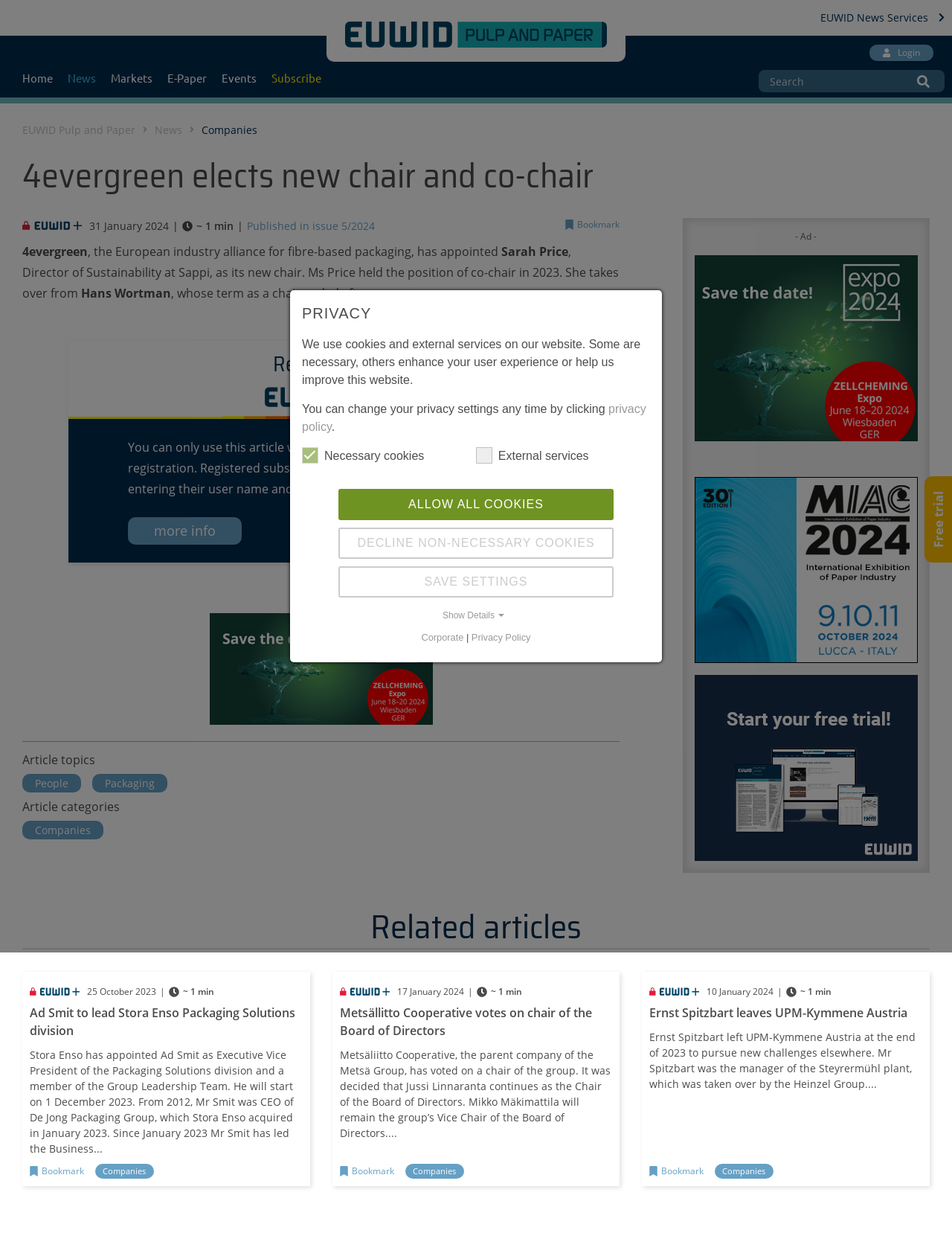Extract the bounding box coordinates of the UI element described: "Log In". Provide the coordinates in the format [left, top, right, bottom] with values ranging from 0 to 1.

None